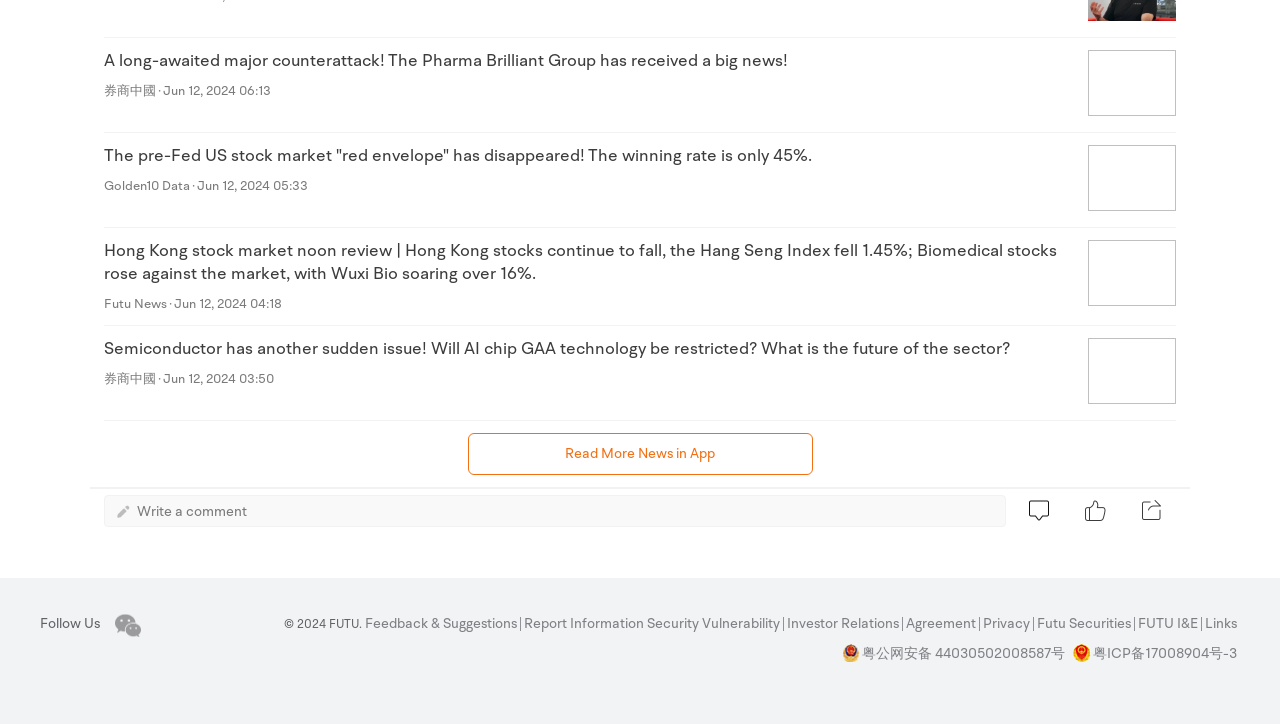Can you provide the bounding box coordinates for the element that should be clicked to implement the instruction: "Read more news"?

[0.441, 0.614, 0.559, 0.64]